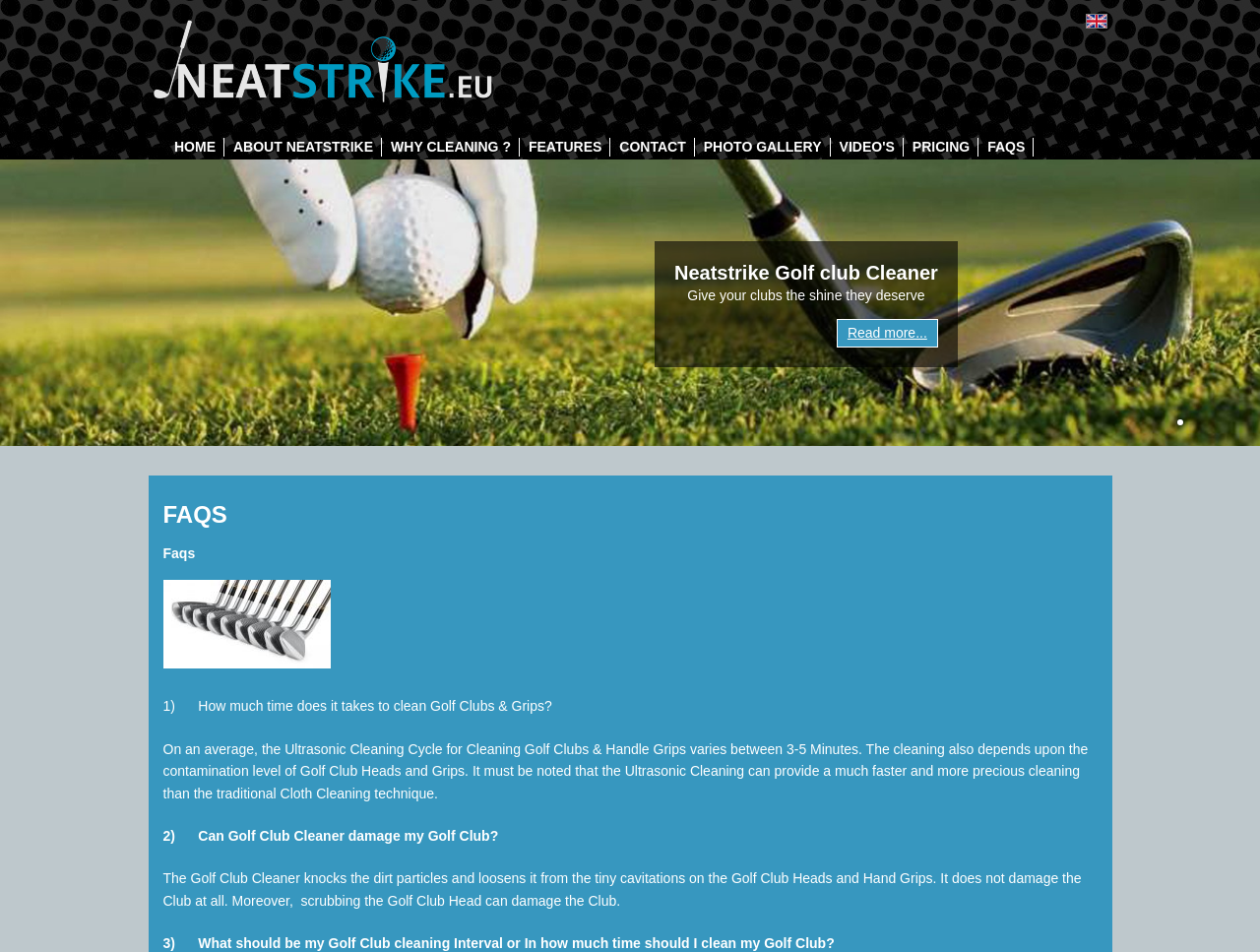Find and indicate the bounding box coordinates of the region you should select to follow the given instruction: "View FAQS".

[0.78, 0.145, 0.817, 0.166]